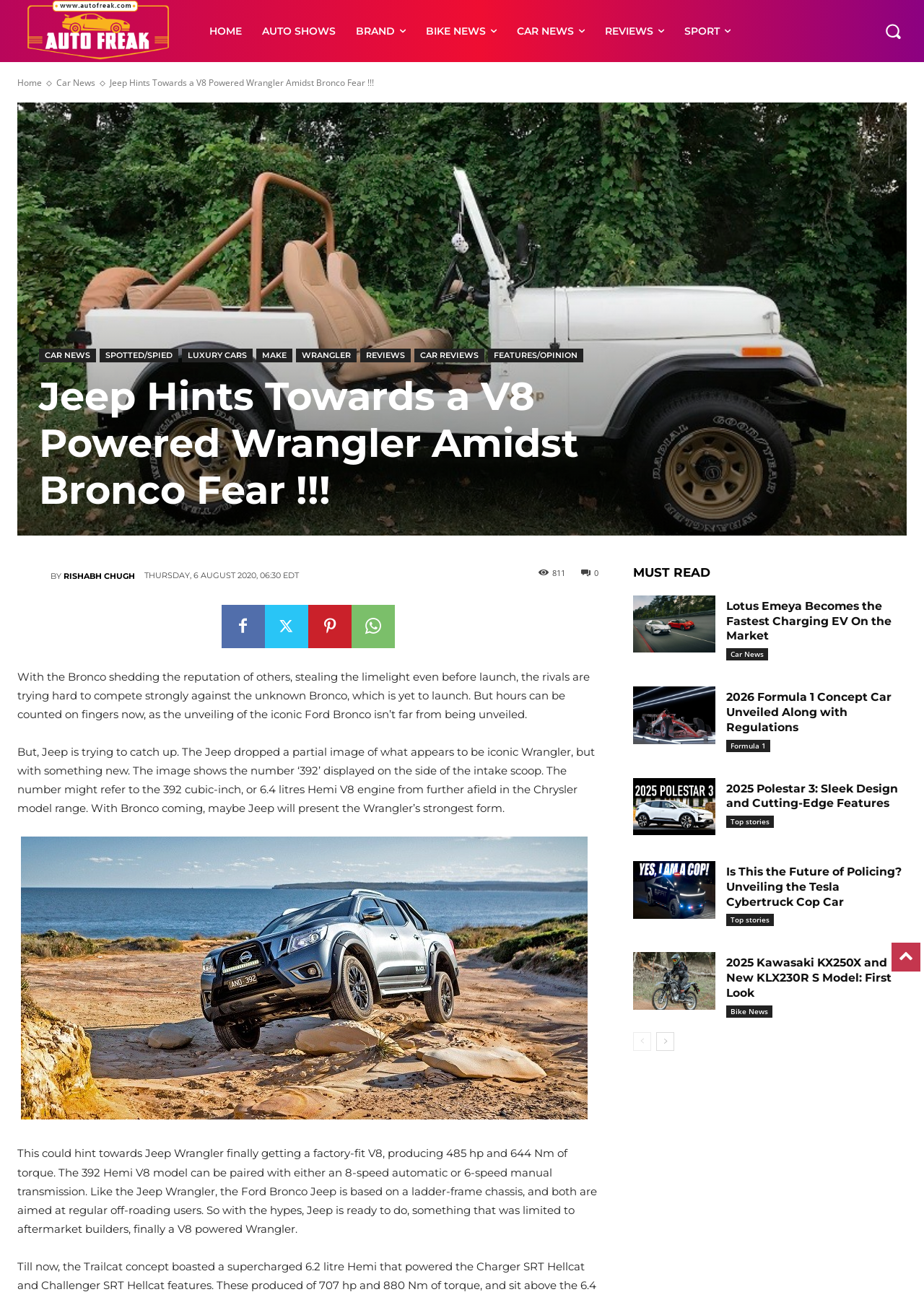Identify the coordinates of the bounding box for the element that must be clicked to accomplish the instruction: "Go to the next page".

[0.71, 0.799, 0.73, 0.813]